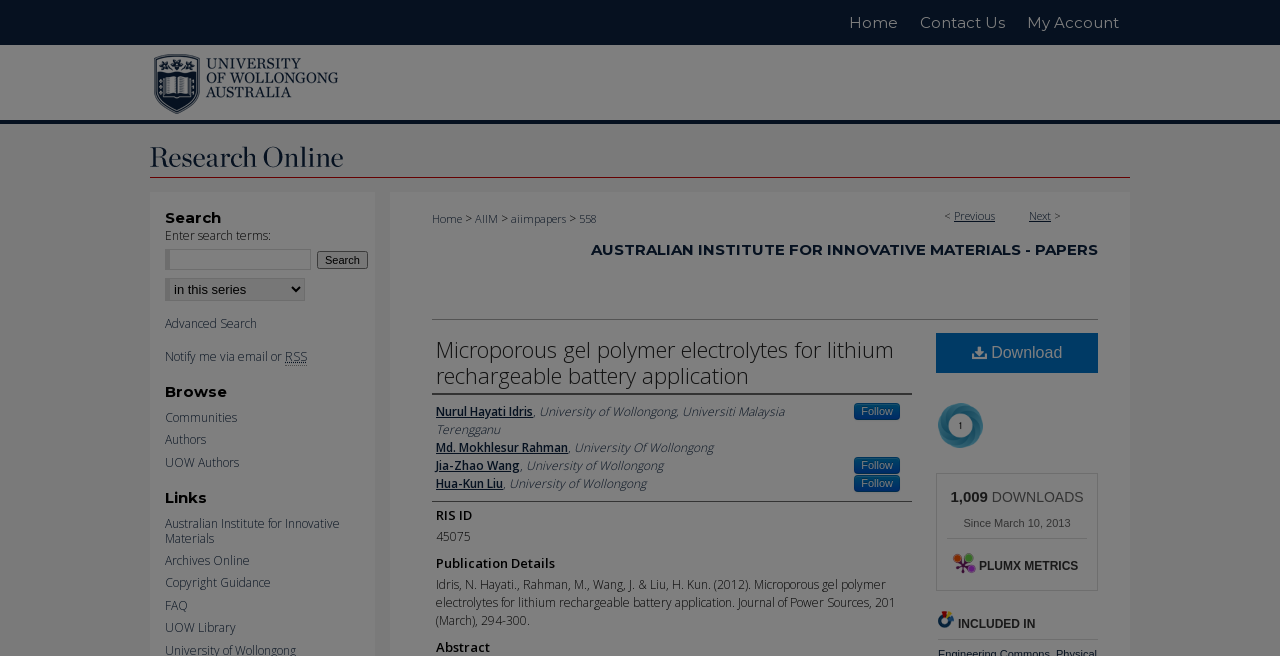Using the information in the image, give a detailed answer to the following question: What is the number of downloads since March 10, 2013?

I found the answer by looking at the section that says 'DOWNLOADS' and finding the static text '1,009'.